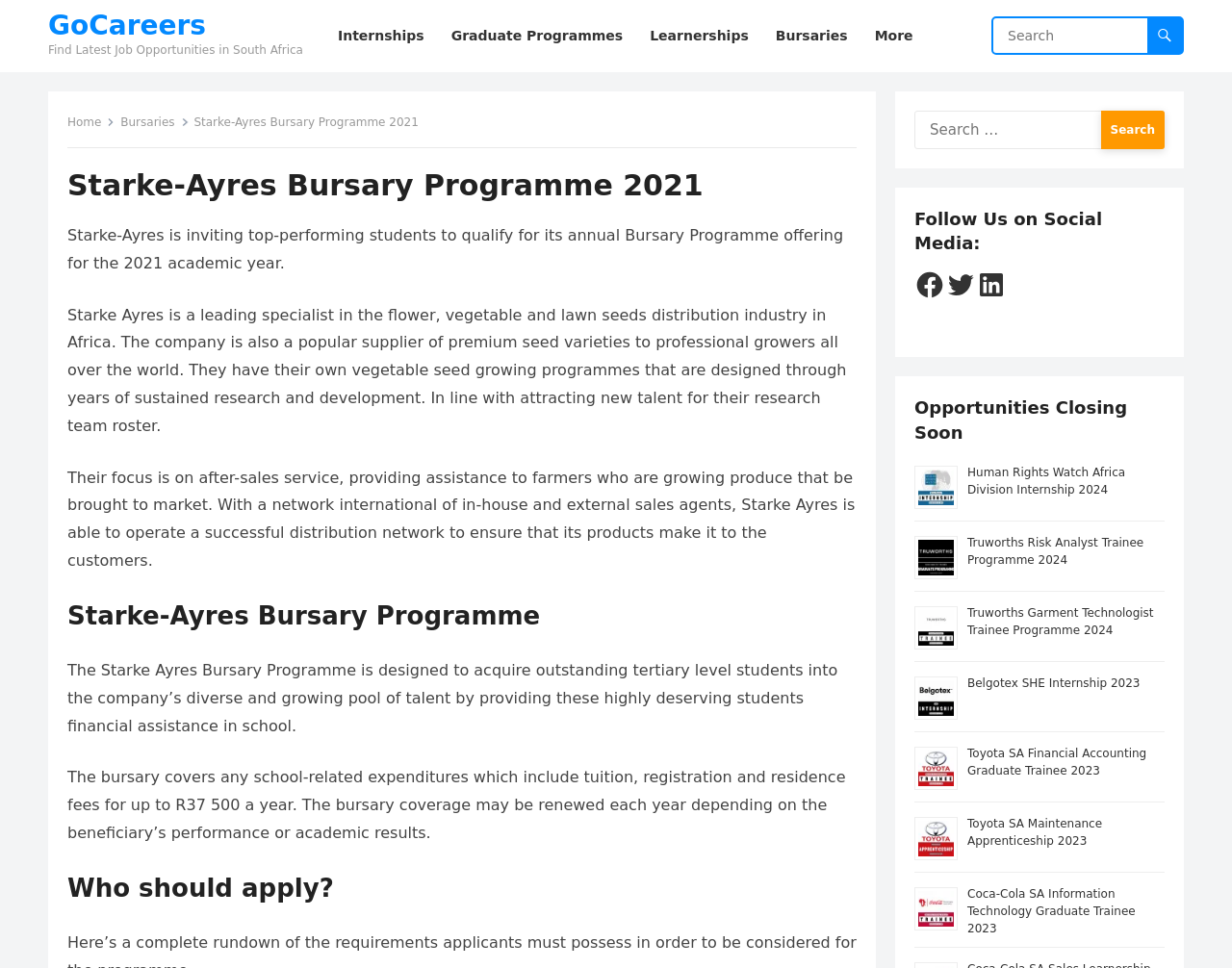What is the purpose of the Starke Ayres Bursary Programme?
Based on the screenshot, provide a one-word or short-phrase response.

To acquire outstanding tertiary level students